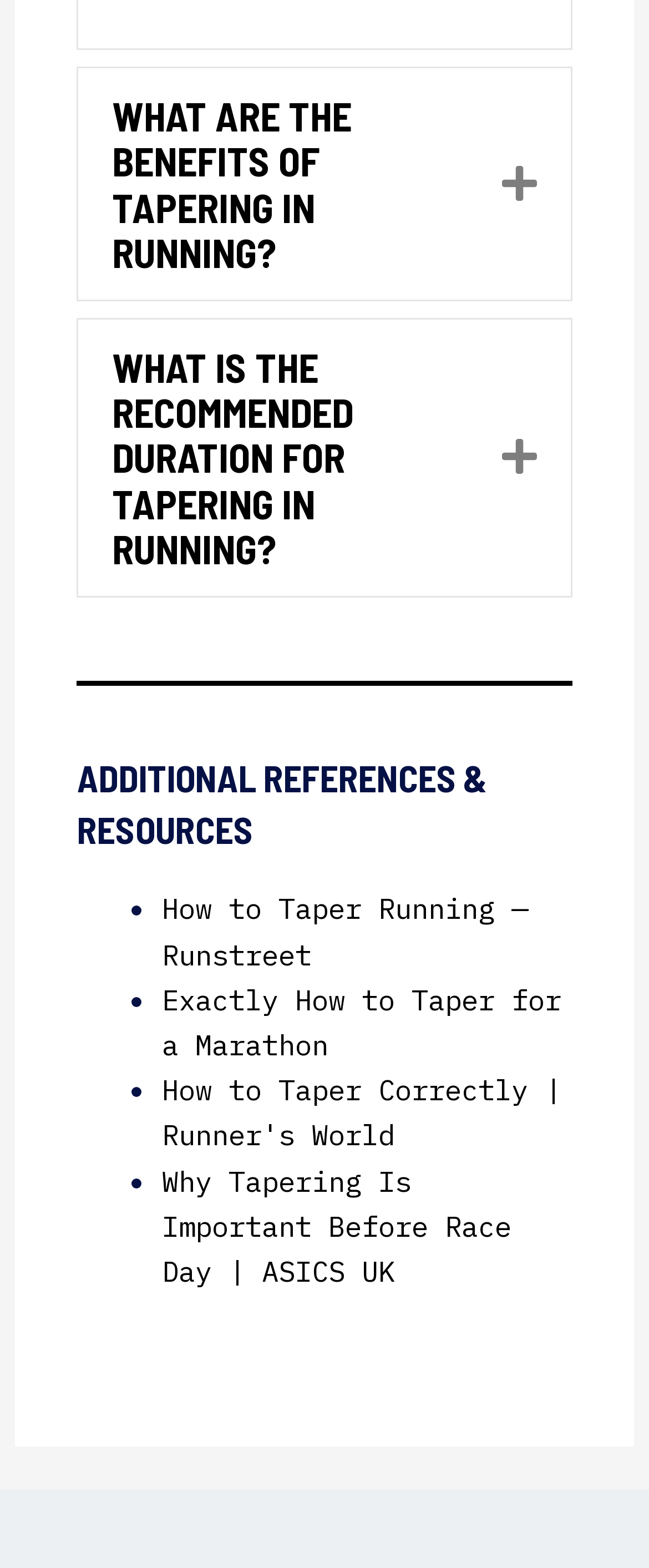Using the webpage screenshot and the element description Expand, determine the bounding box coordinates. Specify the coordinates in the format (top-left x, top-left y, bottom-right x, bottom-right y) with values ranging from 0 to 1.

[0.697, 0.06, 0.828, 0.175]